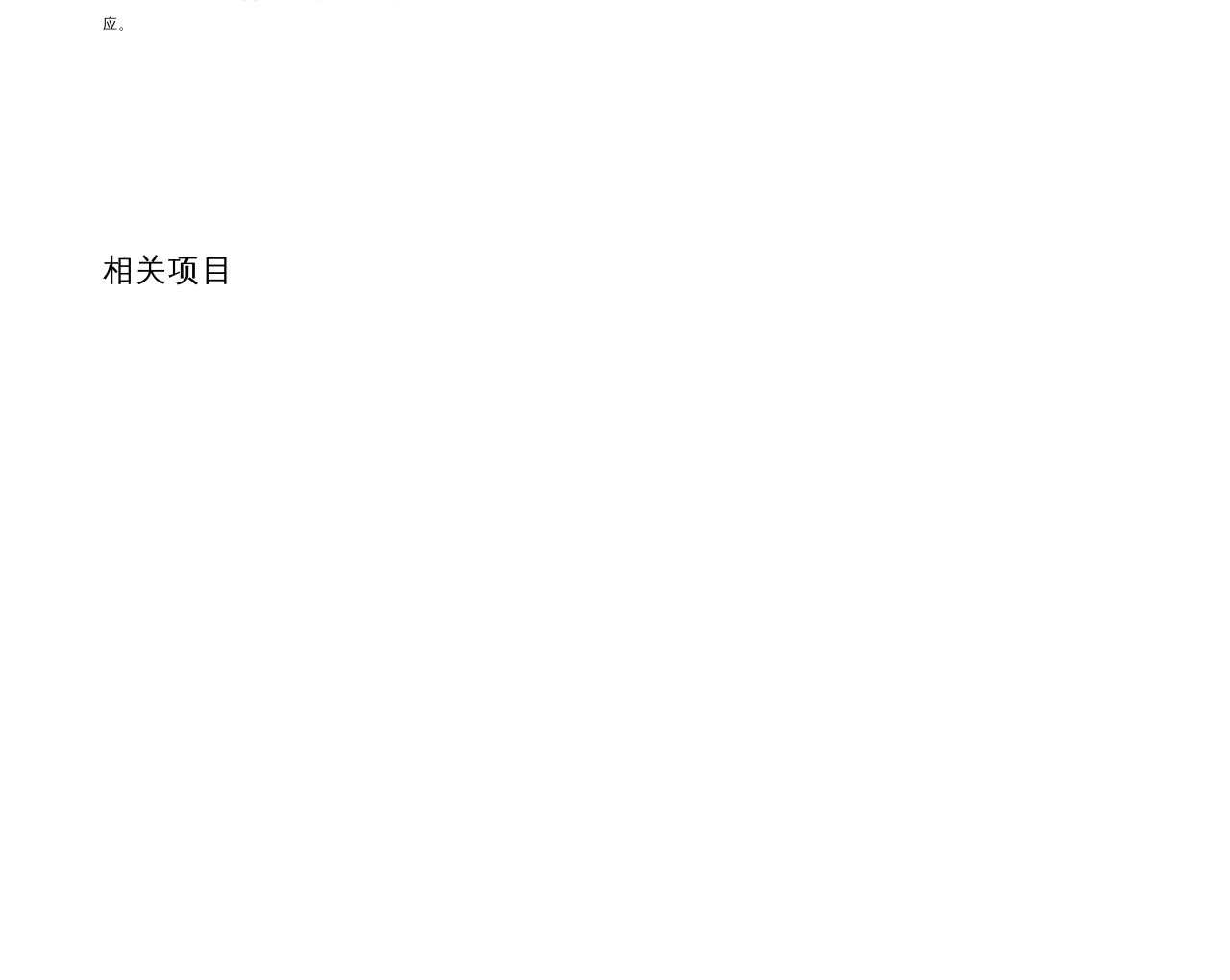Locate the bounding box of the UI element with the following description: "杭州万丽·璞丽 Hangzhou Renaissance The Puli".

[0.669, 0.441, 0.992, 0.716]